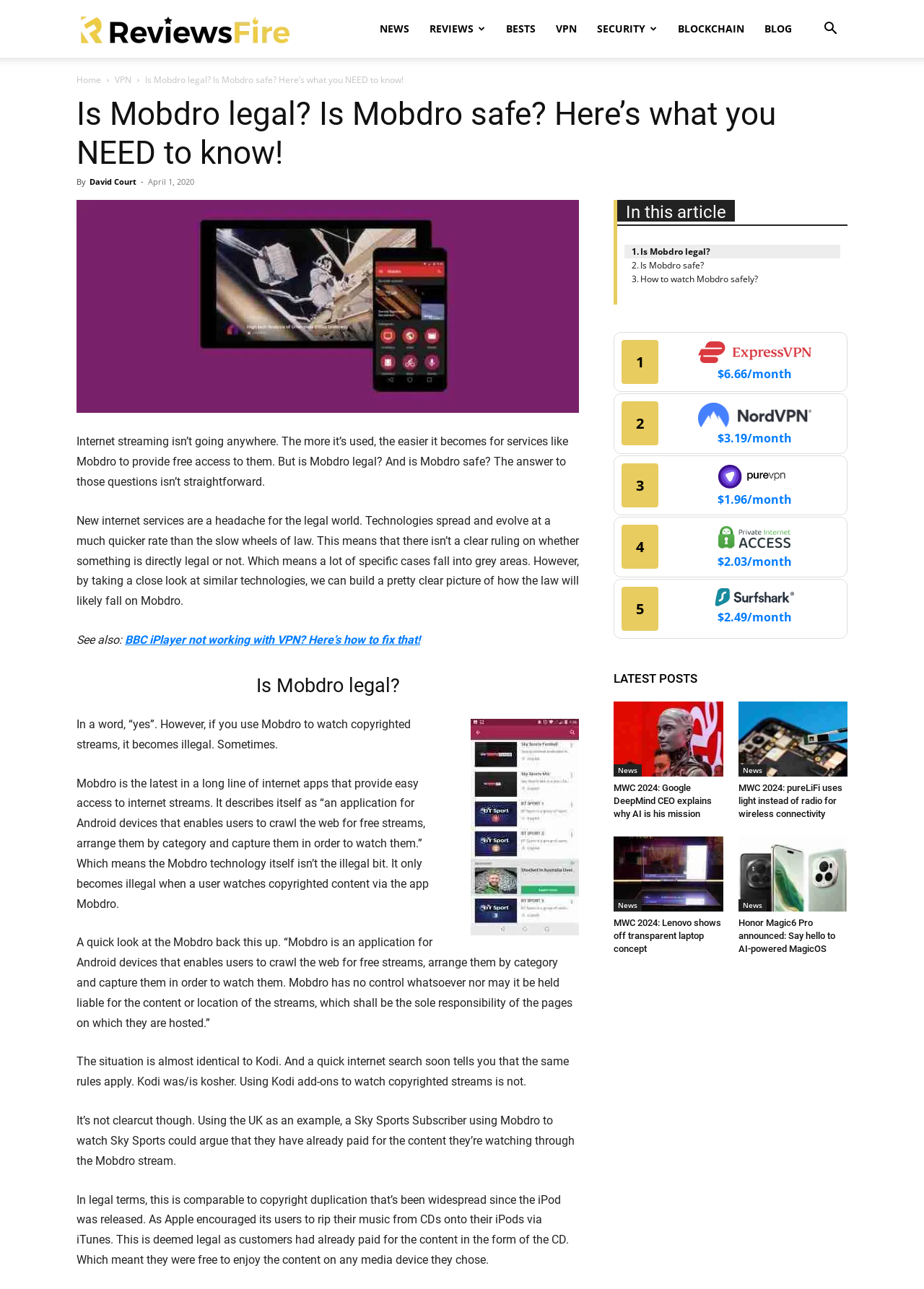Provide a one-word or one-phrase answer to the question:
What is the purpose of the 'In this article' section?

To provide a summary of the article